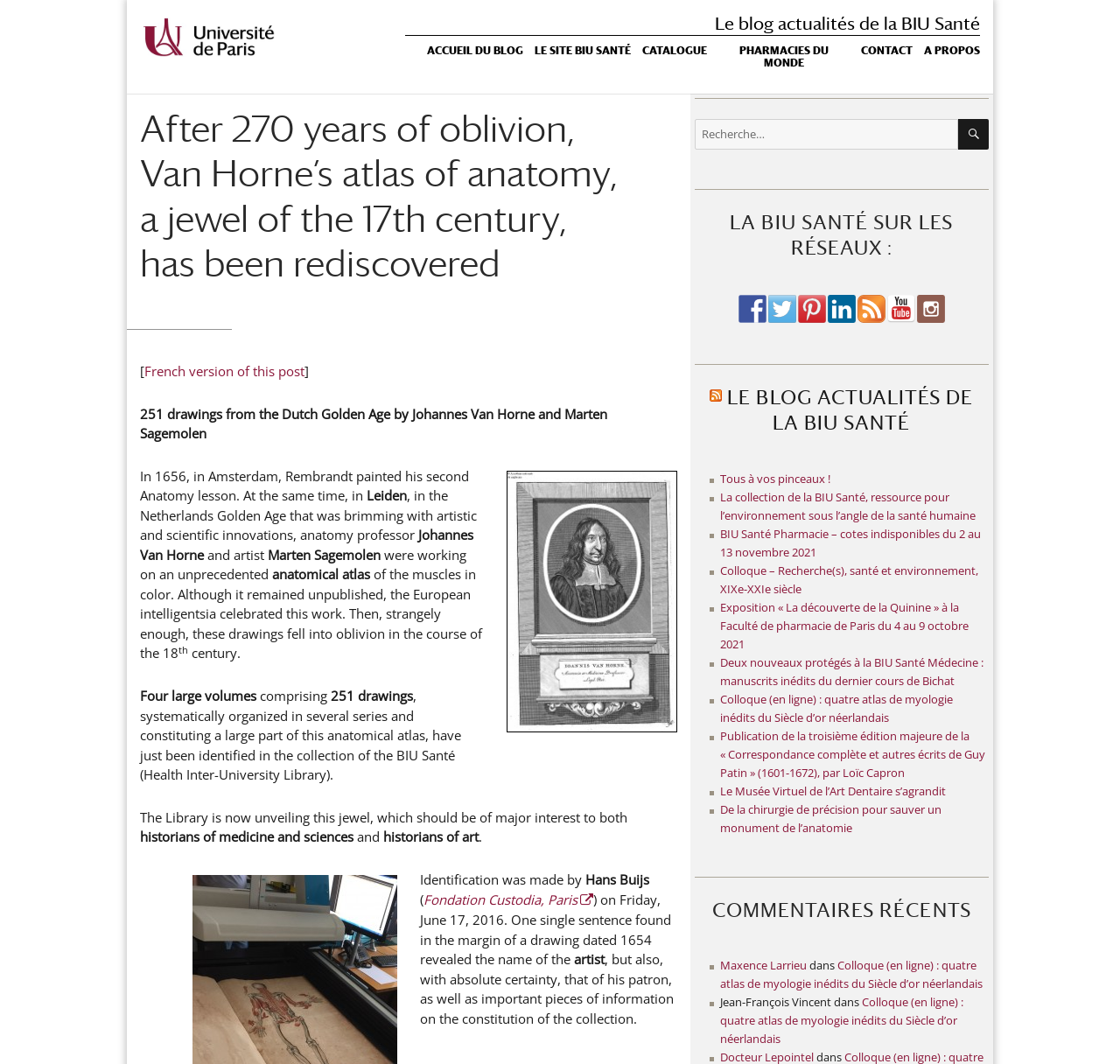What is the name of the library where the atlas was found?
From the image, respond with a single word or phrase.

BIU Santé